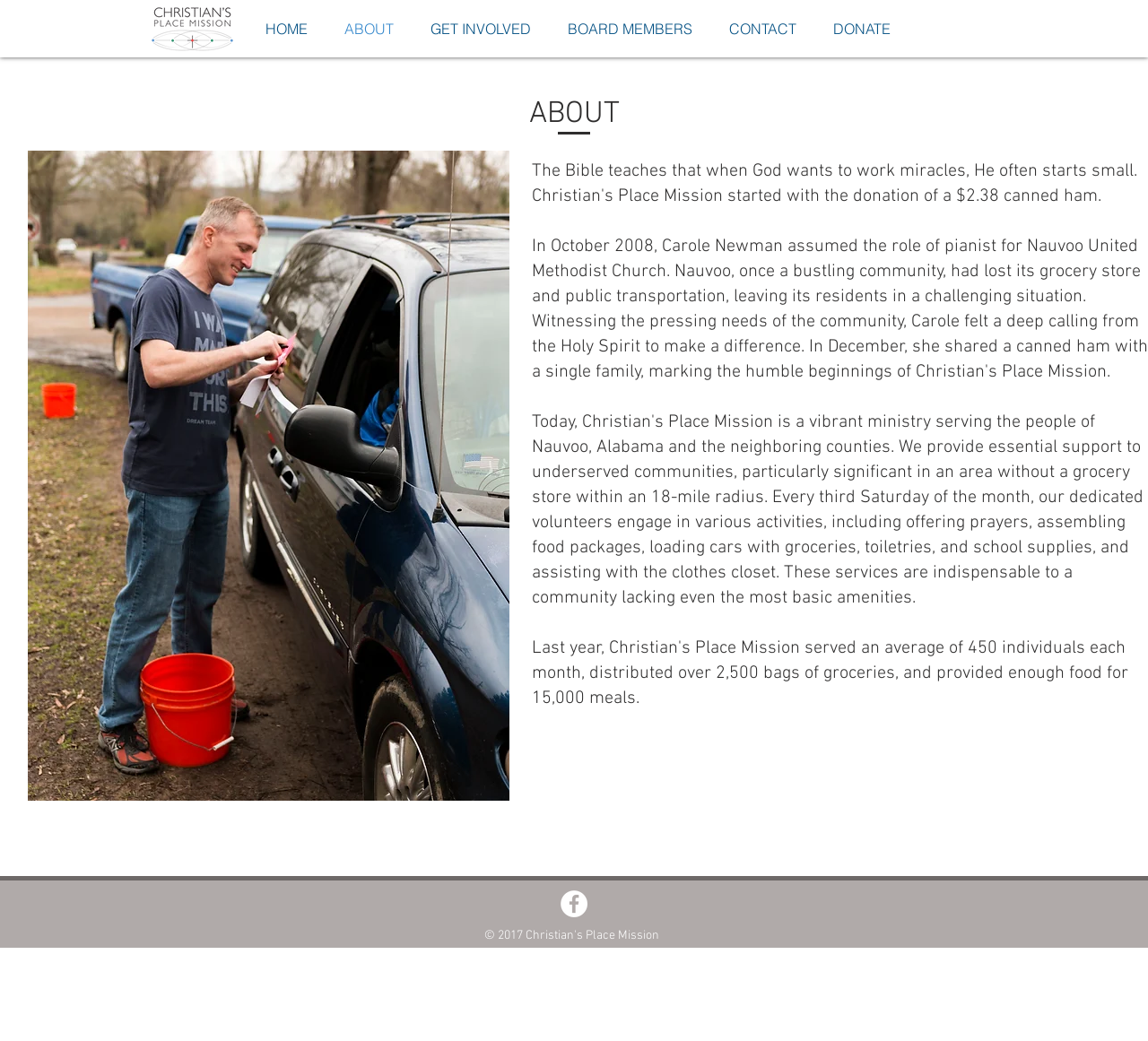Given the description "CONTACT", determine the bounding box of the corresponding UI element.

[0.619, 0.017, 0.709, 0.038]